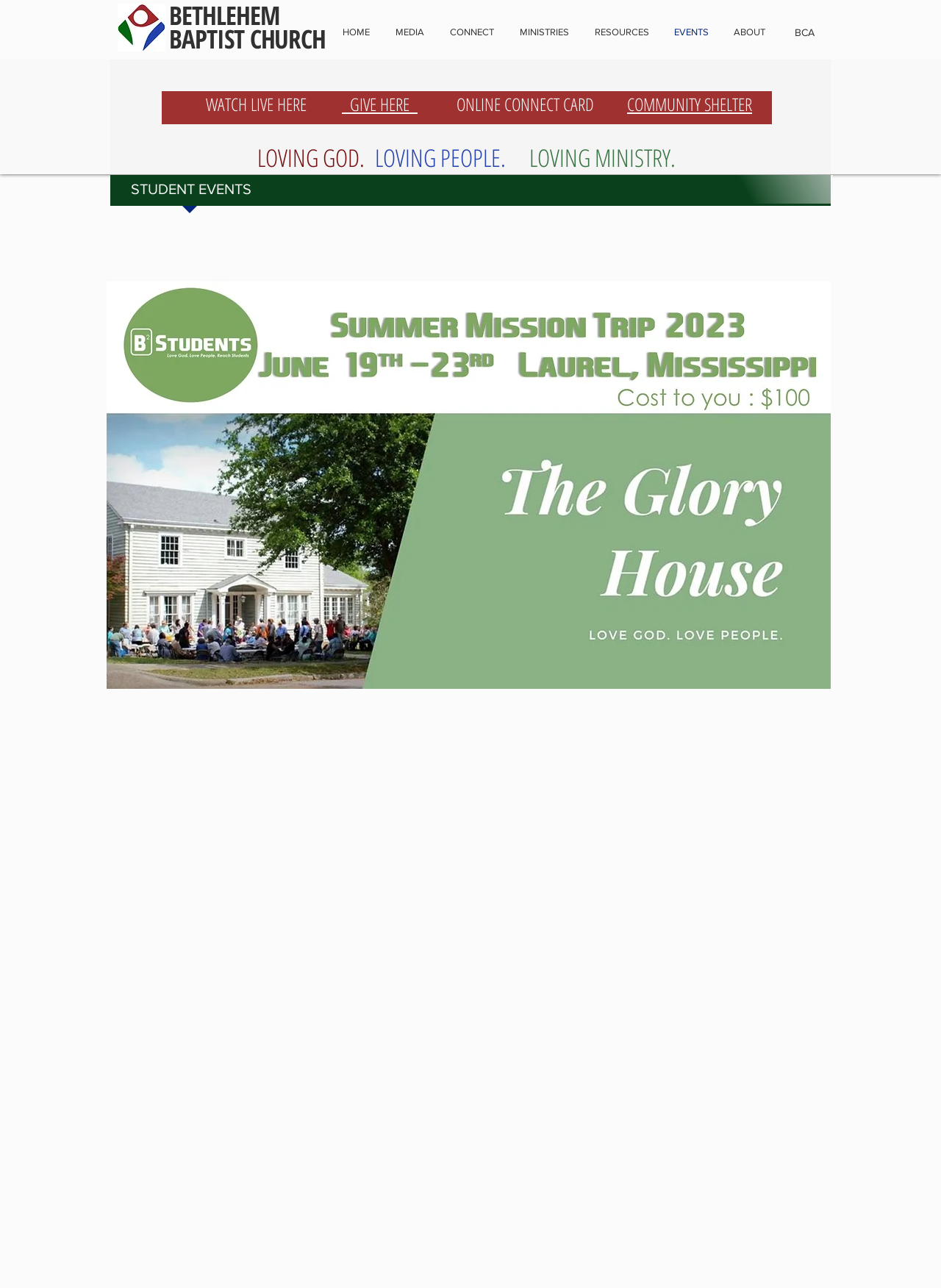Provide a brief response to the question below using a single word or phrase: 
How many headings are there on the webpage?

9